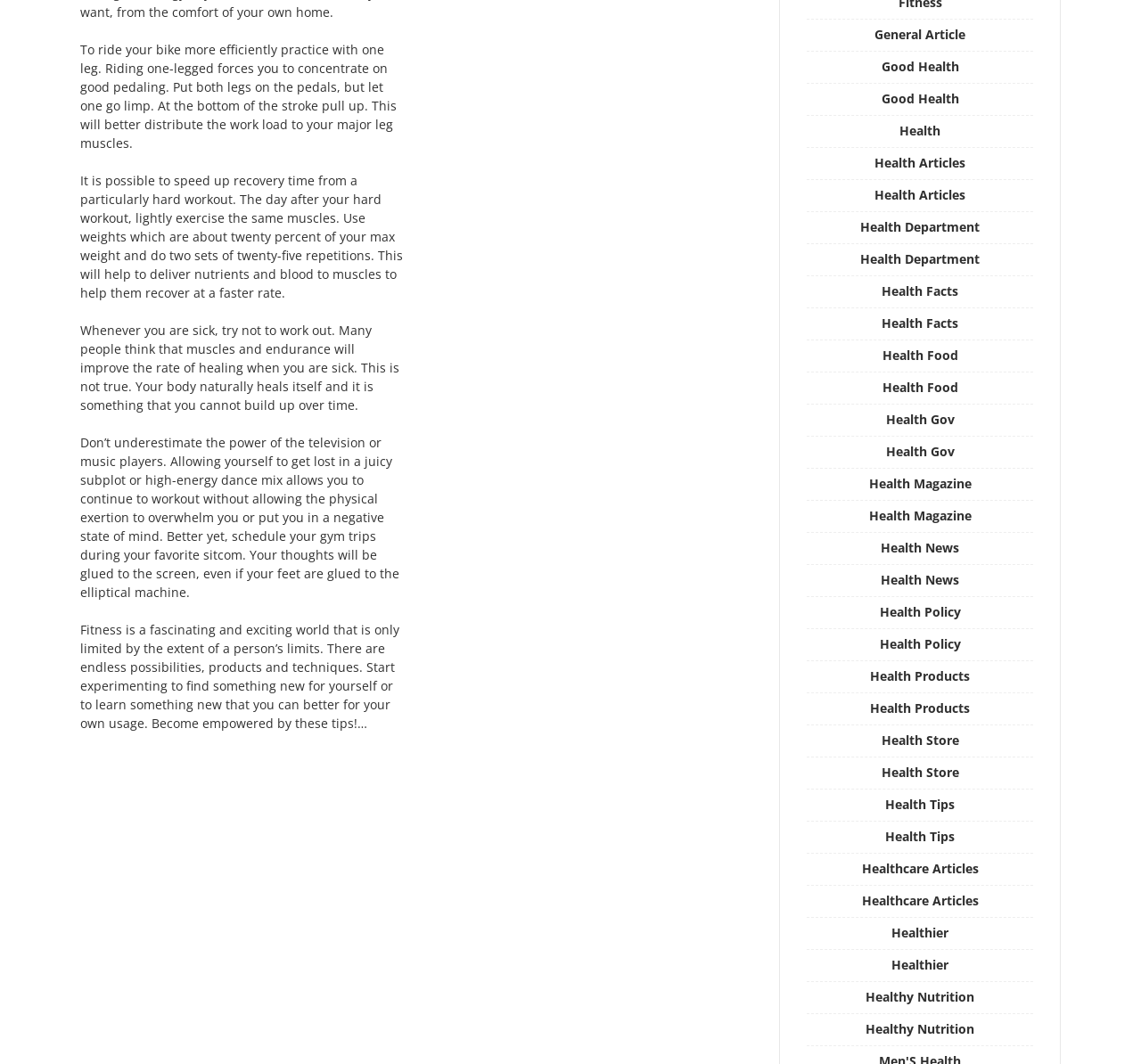Identify the bounding box coordinates of the region that should be clicked to execute the following instruction: "Check 'Health News'".

[0.772, 0.506, 0.841, 0.522]